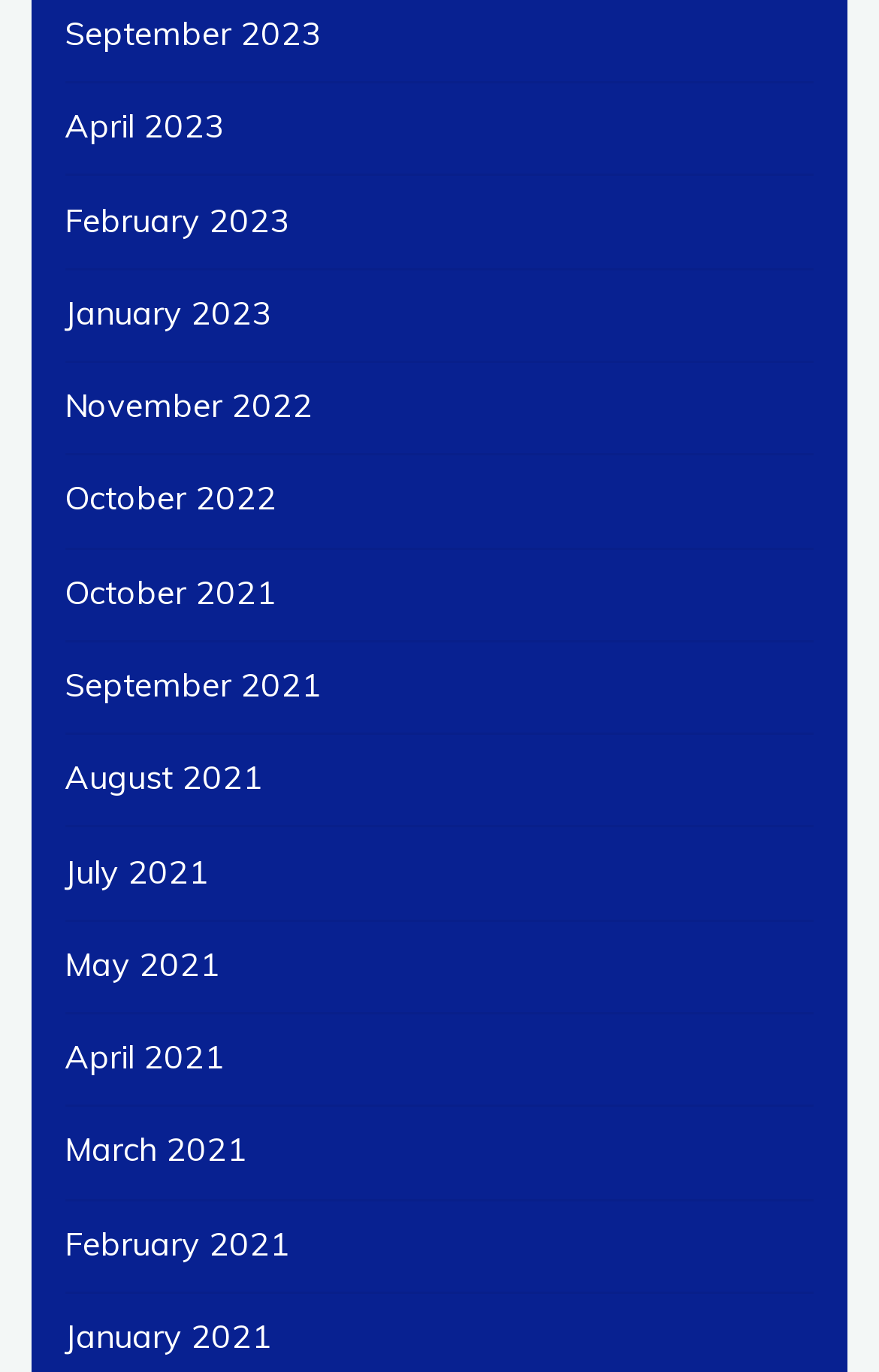Determine the bounding box coordinates of the section I need to click to execute the following instruction: "View January 2021". Provide the coordinates as four float numbers between 0 and 1, i.e., [left, top, right, bottom].

[0.074, 0.96, 0.31, 0.989]